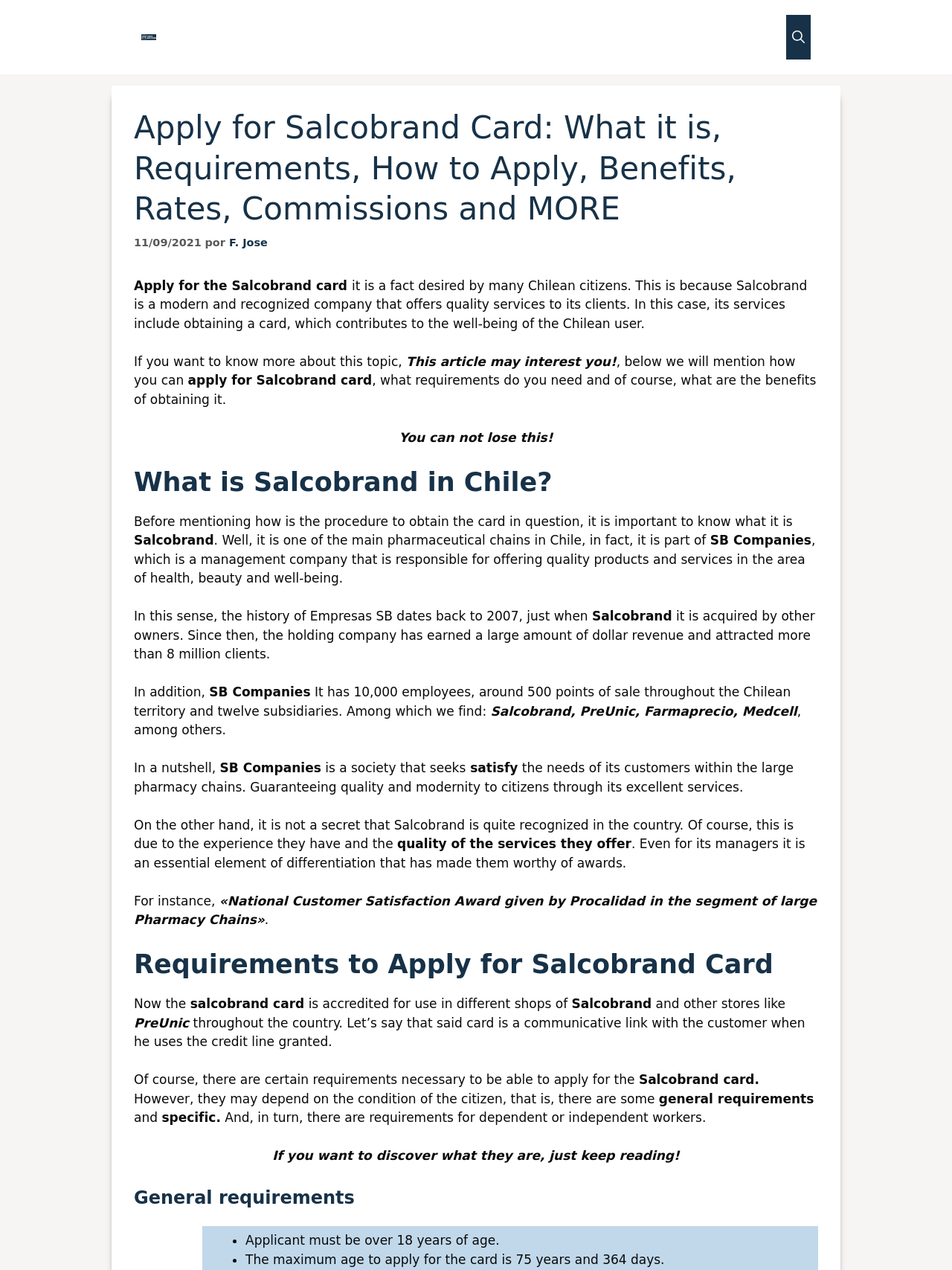Locate and extract the headline of this webpage.

Apply for Salcobrand Card: What it is, Requirements, How to Apply, Benefits, Rates, Commissions and MORE